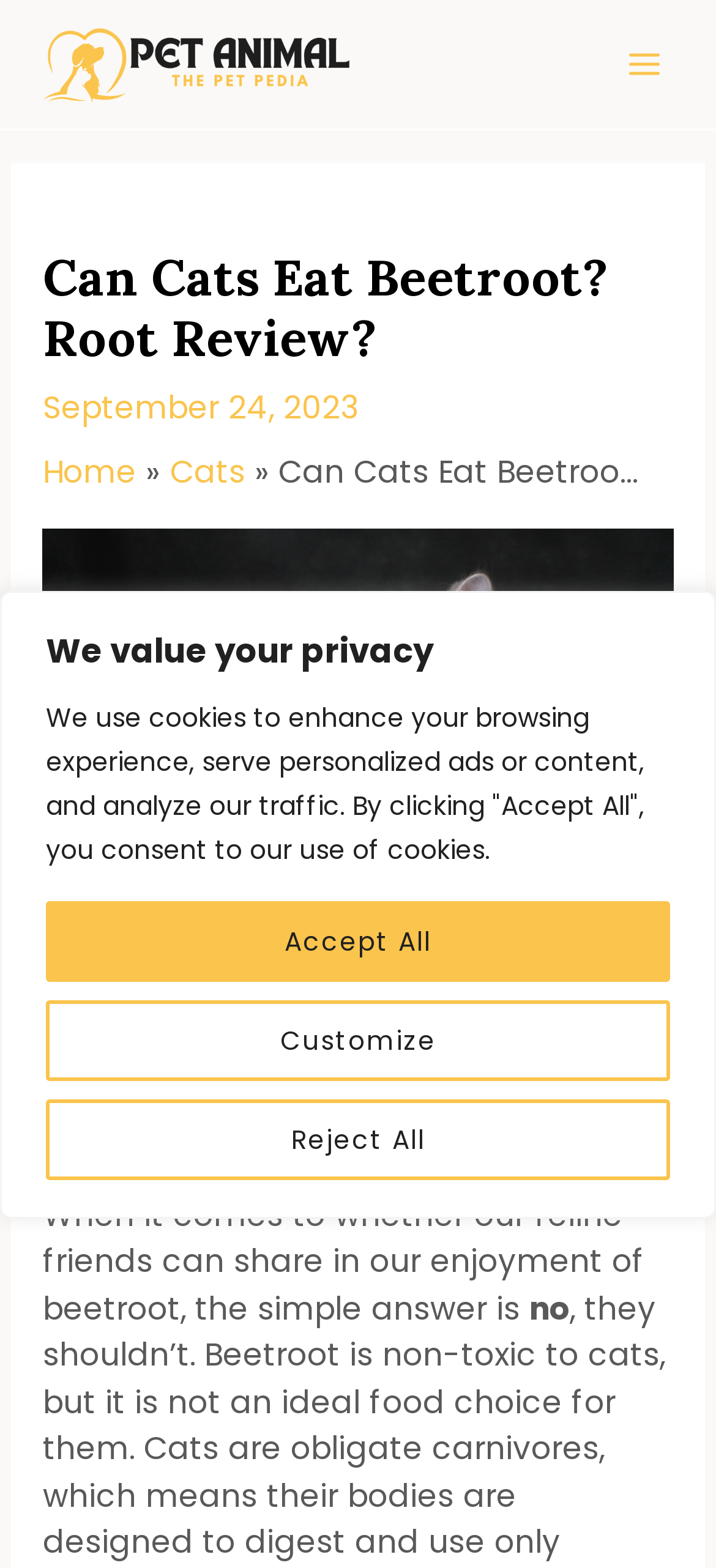Determine the bounding box coordinates of the target area to click to execute the following instruction: "click the Home link."

[0.06, 0.287, 0.191, 0.315]